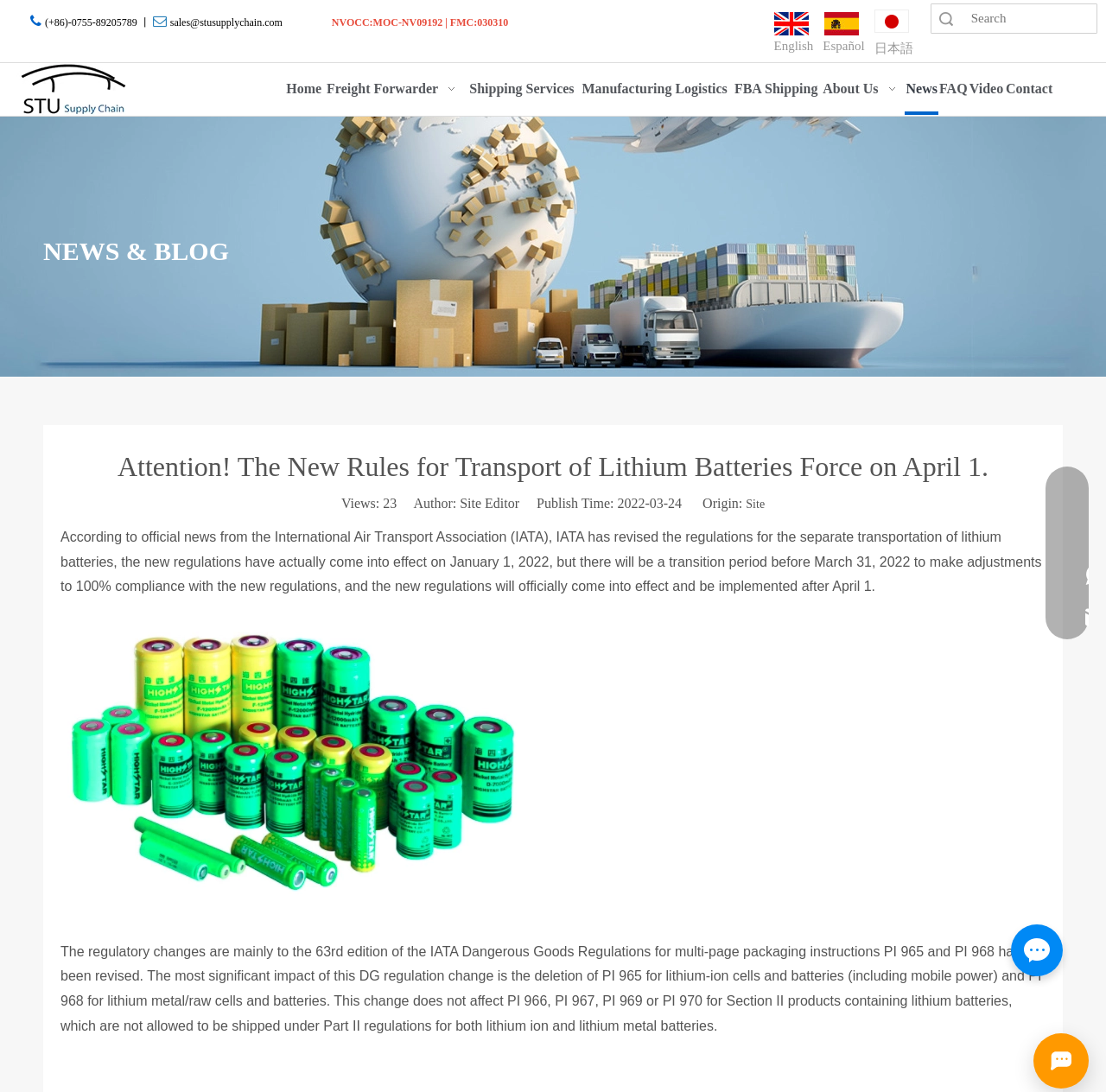Could you indicate the bounding box coordinates of the region to click in order to complete this instruction: "Go to Home page".

[0.258, 0.061, 0.292, 0.102]